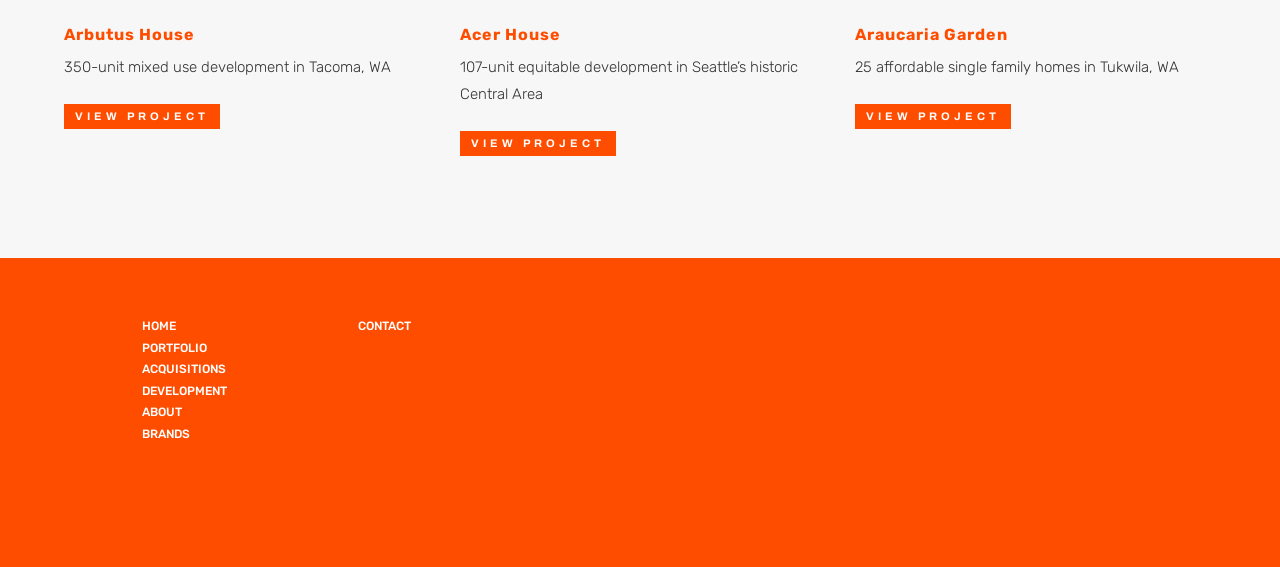Given the element description, predict the bounding box coordinates in the format (top-left x, top-left y, bottom-right x, bottom-right y), using floating point numbers between 0 and 1: View Project

[0.05, 0.183, 0.172, 0.227]